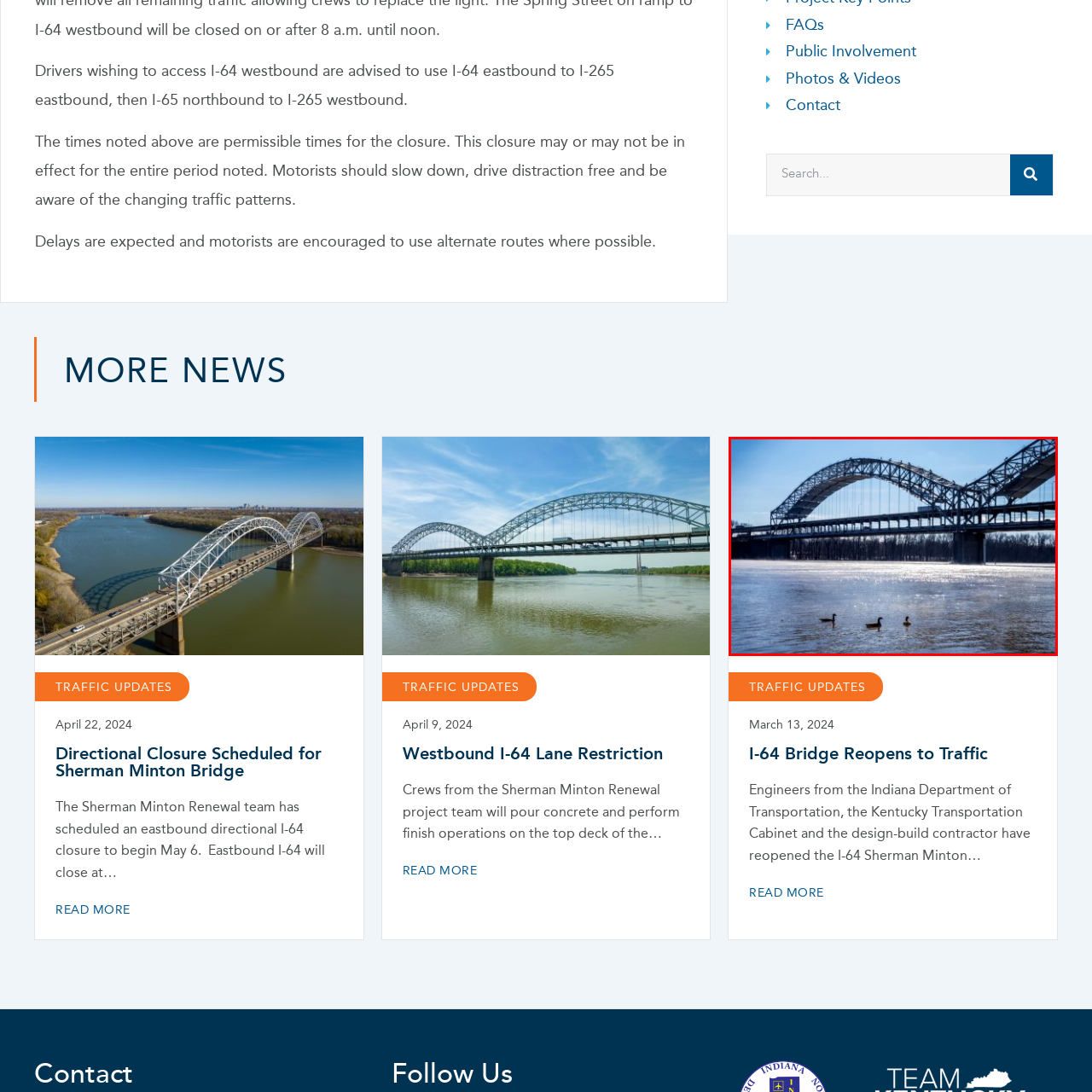Create a detailed narrative describing the image bounded by the red box.

The image captures a serene view of a river with three ducks swimming gracefully in the foreground. In the background, the impressive structure of a large arch bridge spans across the water, its steel framework glistening in the sunlight. The scene is framed by a clear blue sky, accentuating the tranquility of the moment. This bridge is a significant transportation link, part of the recent updates and reinstatements related to the I-64 infrastructure, hinting at the dynamic relationship between nature and human engineering. The sunlight reflecting on the water adds an ethereal quality to the image, inviting viewers to appreciate both the natural and built environments coexisting harmoniously.